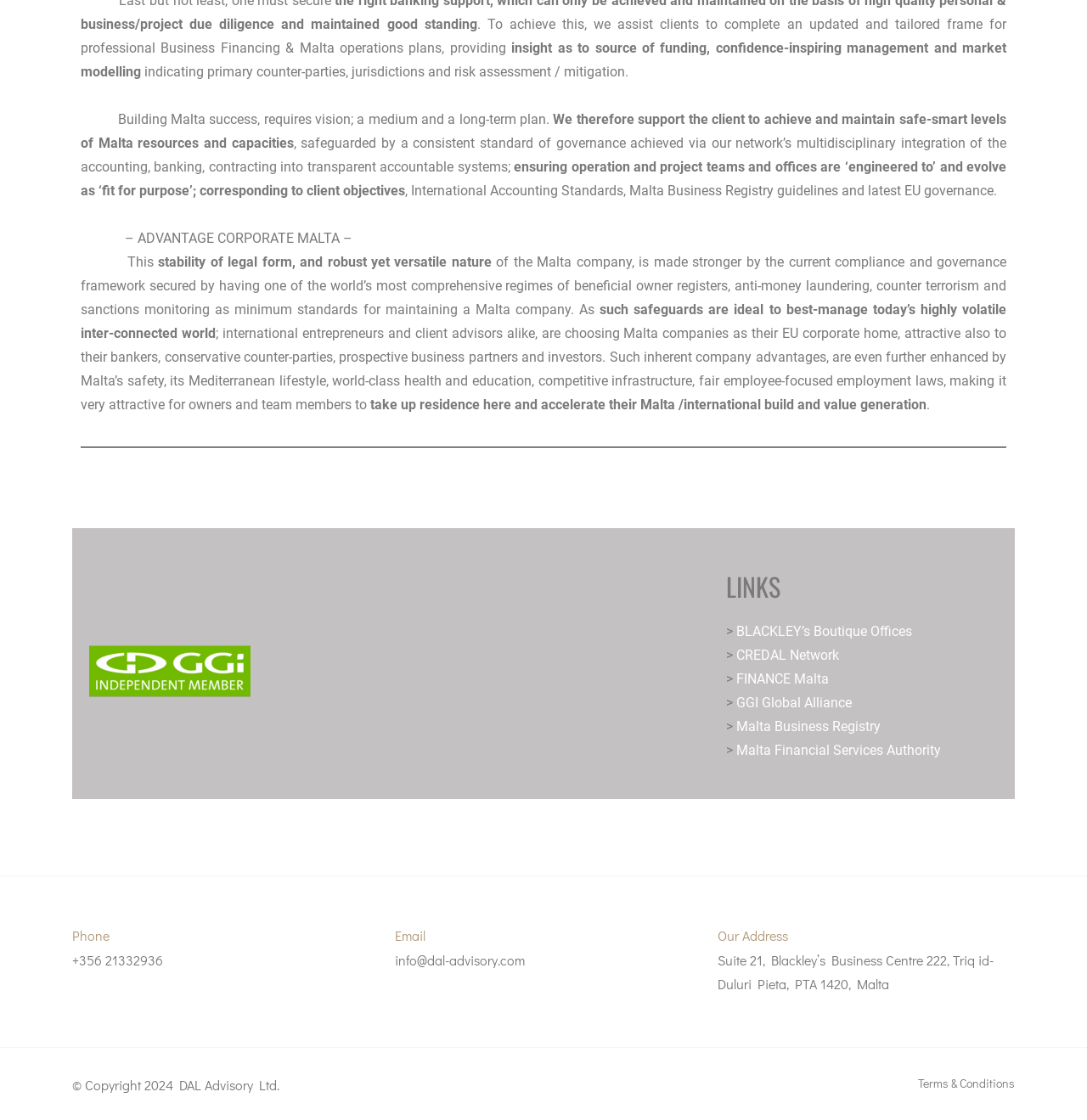Provide a one-word or brief phrase answer to the question:
What is the advantage of Malta's governance framework?

Compliance and governance